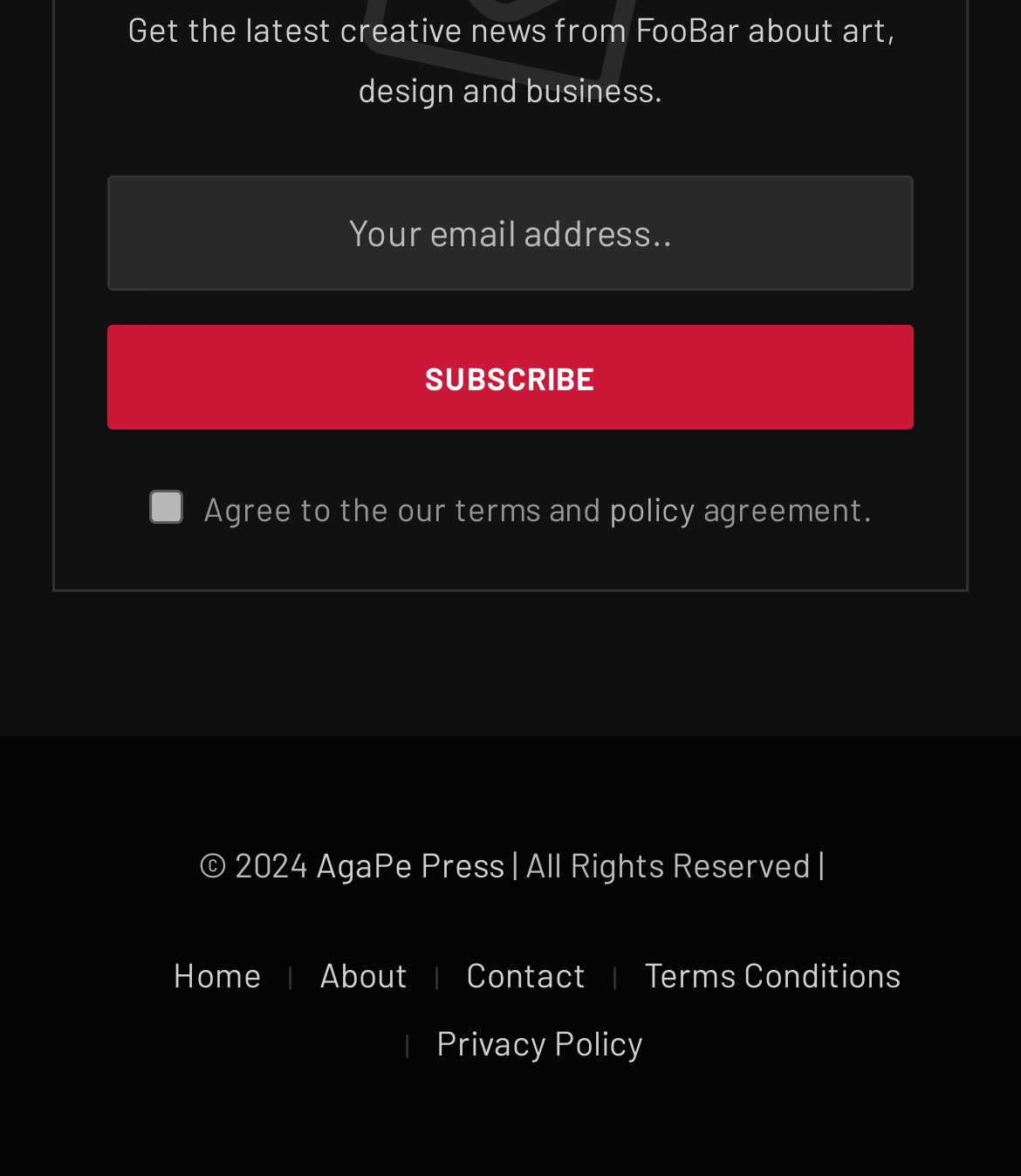What is the copyright year?
Please answer the question with a detailed response using the information from the screenshot.

The copyright information is displayed at the bottom of the page, stating '© 2024', indicating that the website's content is copyrighted as of 2024.